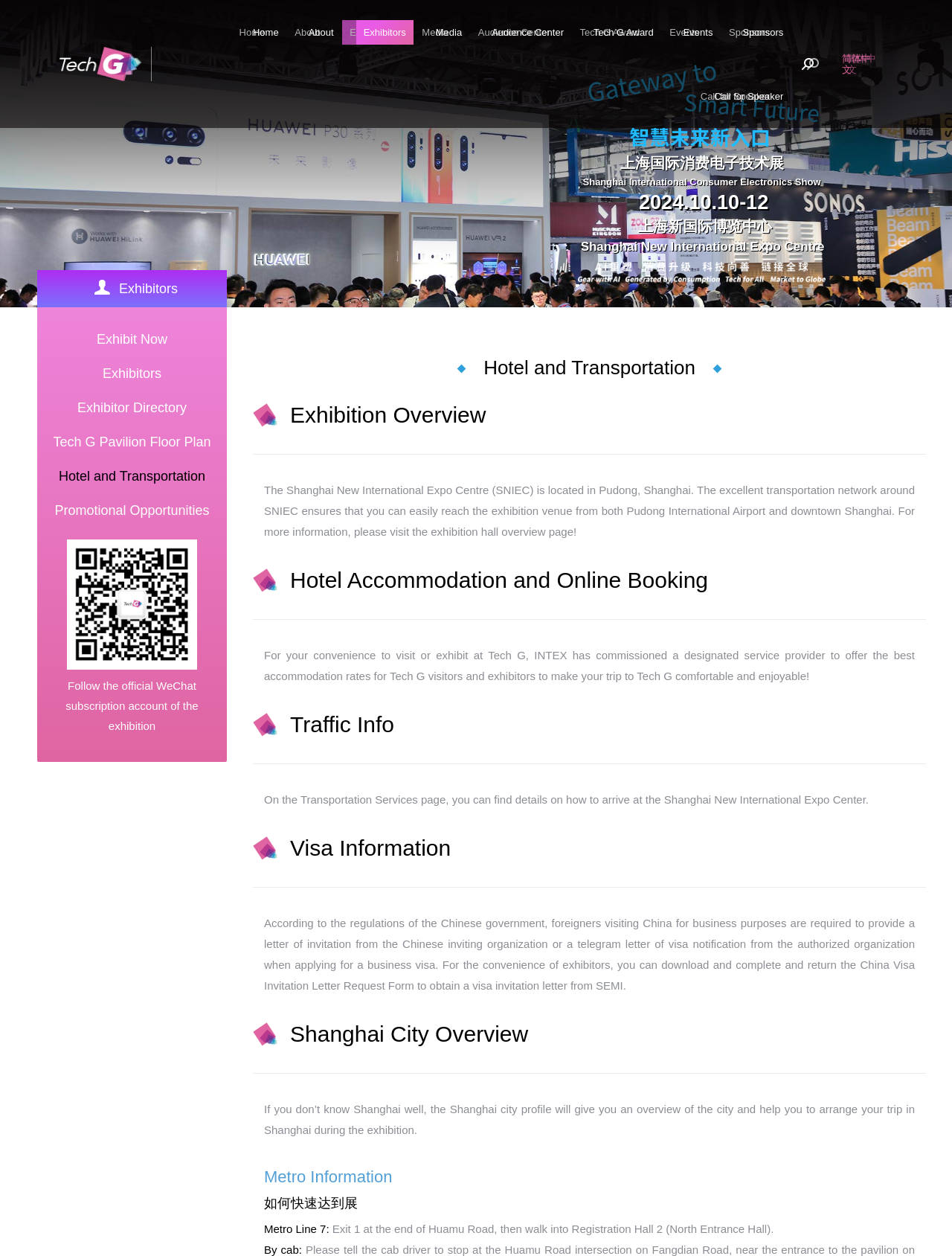What is the location of the Shanghai New International Expo Centre?
Please provide a comprehensive answer based on the information in the image.

The location of the Shanghai New International Expo Centre can be found in the 'Exhibition Overview' section, which states that 'The Shanghai New International Expo Centre (SNIEC) is located in Pudong, Shanghai.'